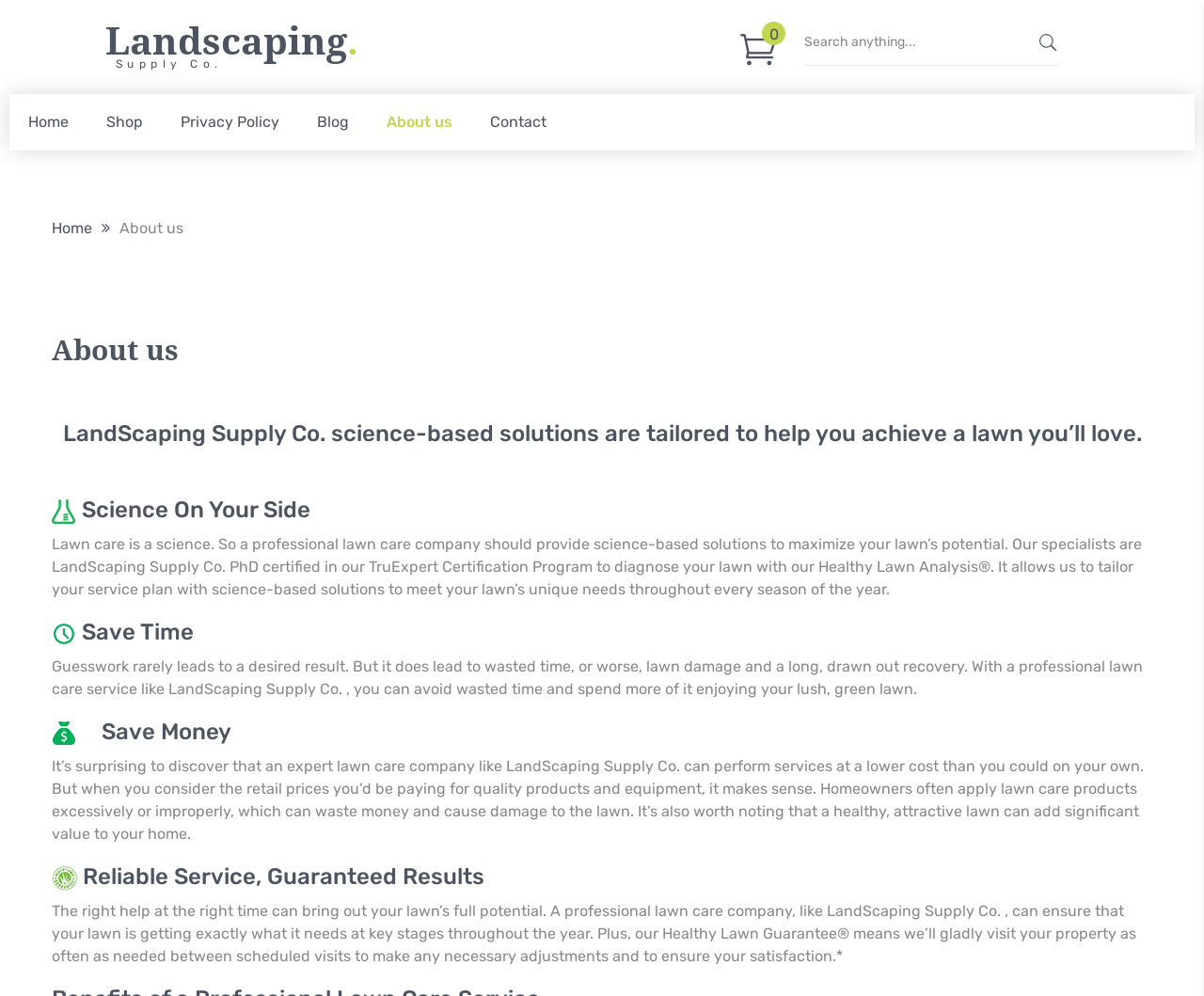Bounding box coordinates are given in the format (top-left x, top-left y, bottom-right x, bottom-right y). All values should be floating point numbers between 0 and 1. Provide the bounding box coordinate for the UI element described as: 0

[0.615, 0.029, 0.645, 0.065]